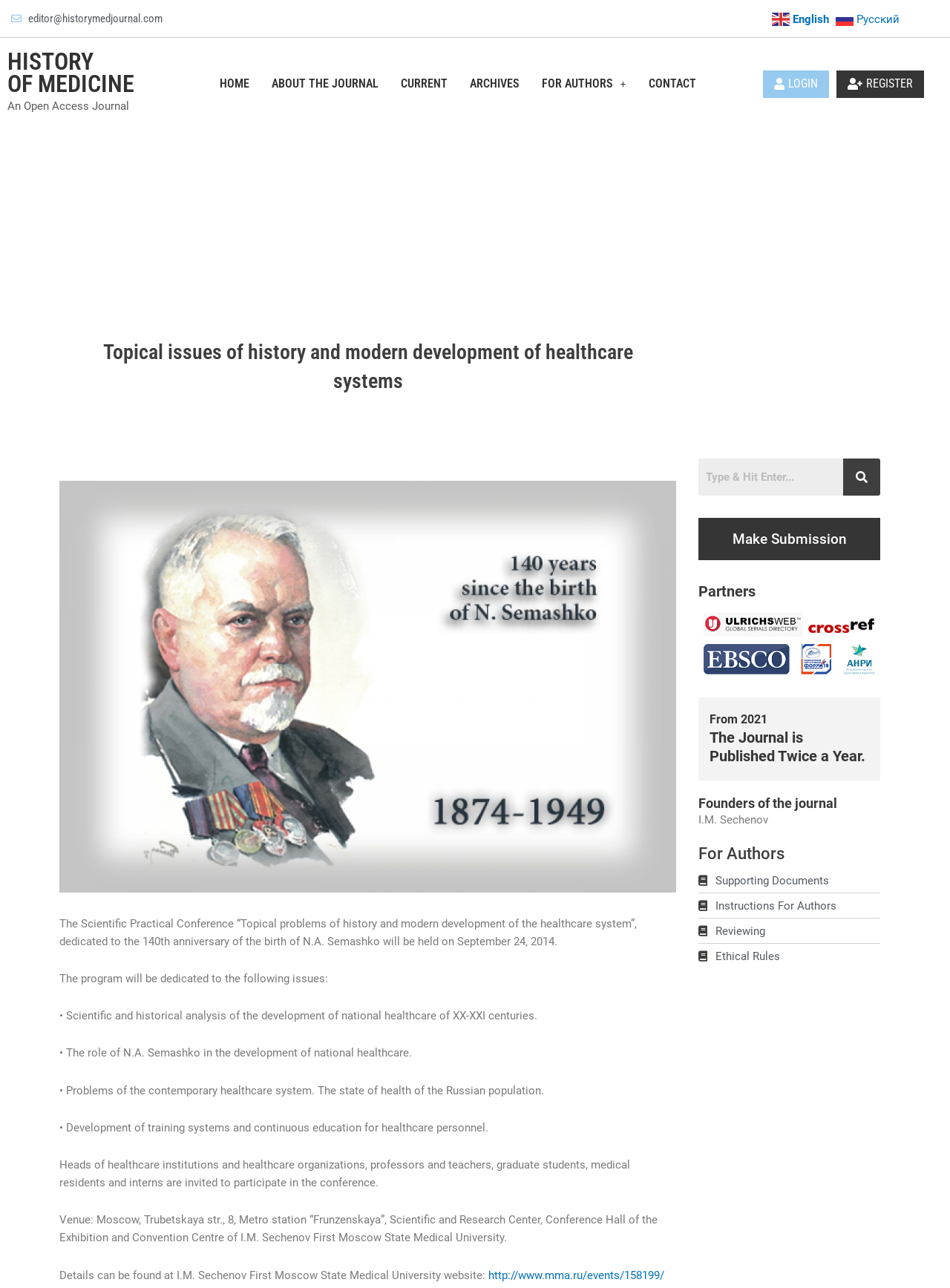Determine the bounding box coordinates of the target area to click to execute the following instruction: "Make a submission."

[0.735, 0.402, 0.927, 0.435]